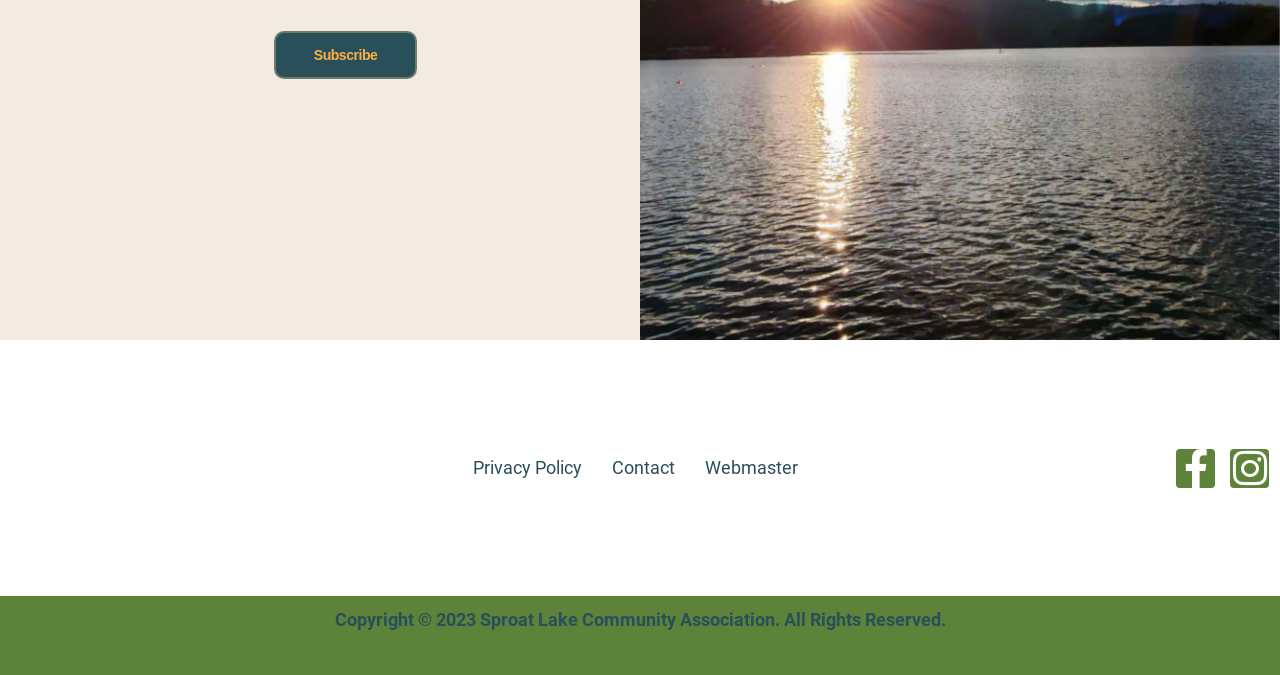Using the provided description Privacy Policy, find the bounding box coordinates for the UI element. Provide the coordinates in (top-left x, top-left y, bottom-right x, bottom-right y) format, ensuring all values are between 0 and 1.

[0.357, 0.658, 0.466, 0.729]